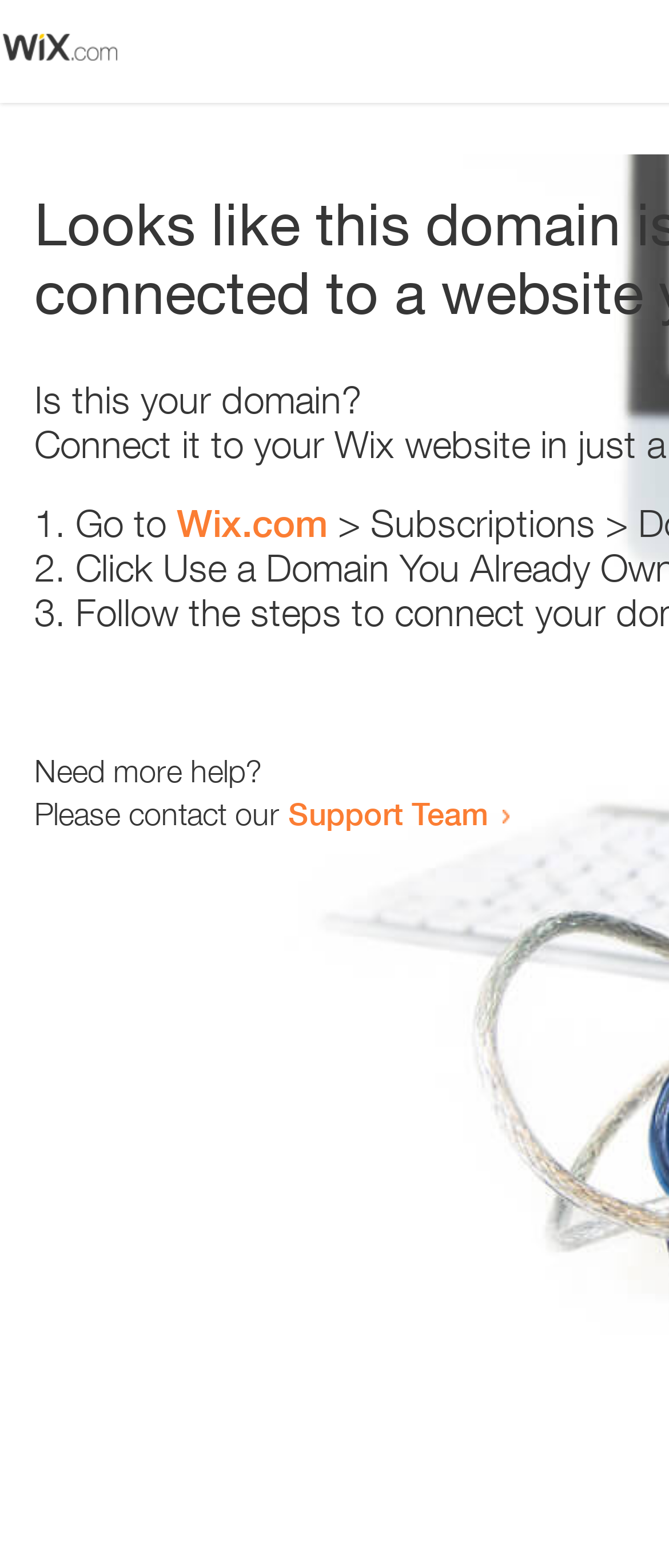Please locate and retrieve the main header text of the webpage.

Looks like this domain isn't
connected to a website yet